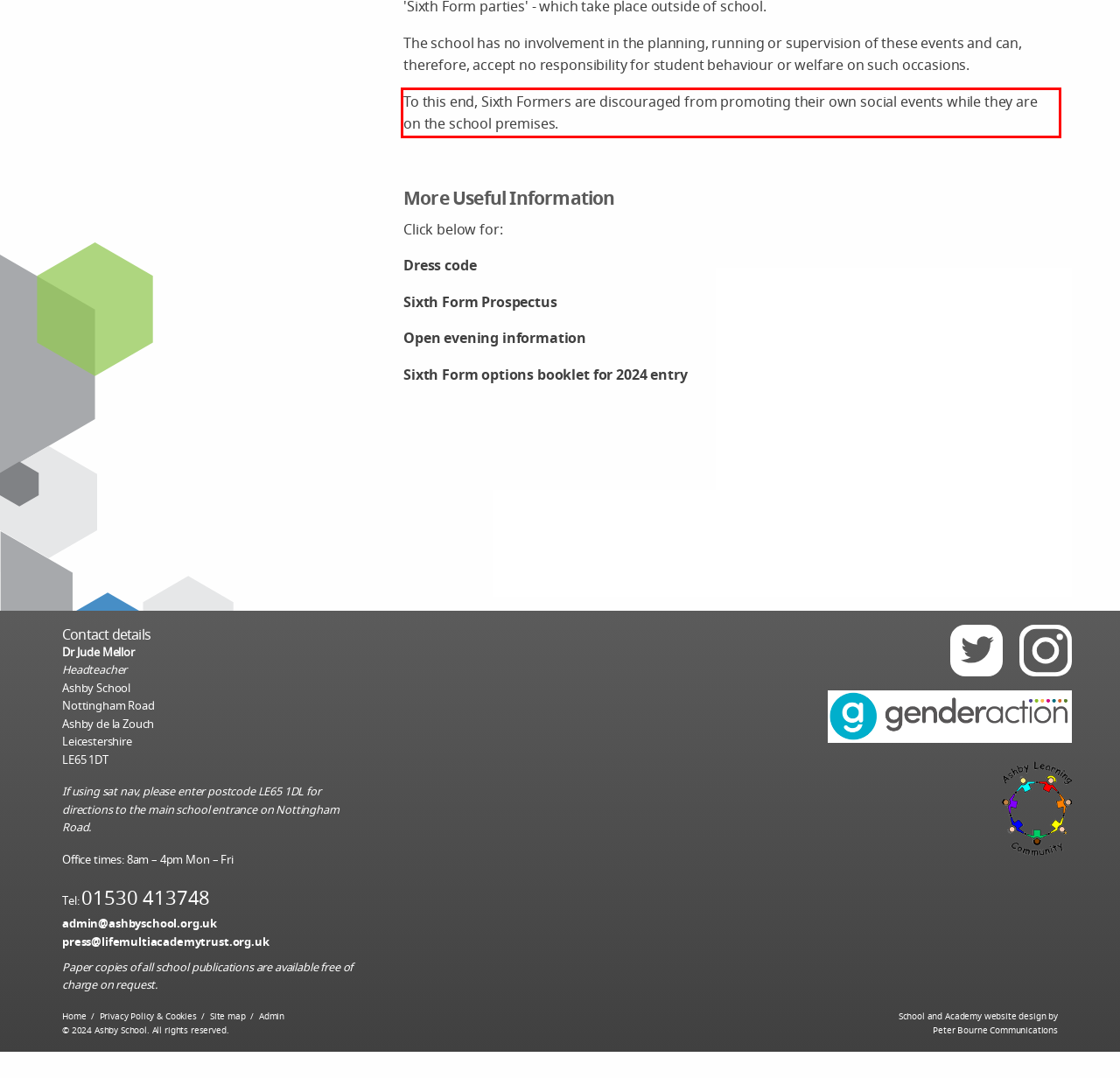Look at the provided screenshot of the webpage and perform OCR on the text within the red bounding box.

To this end, Sixth Formers are discouraged from promoting their own social events while they are on the school premises.